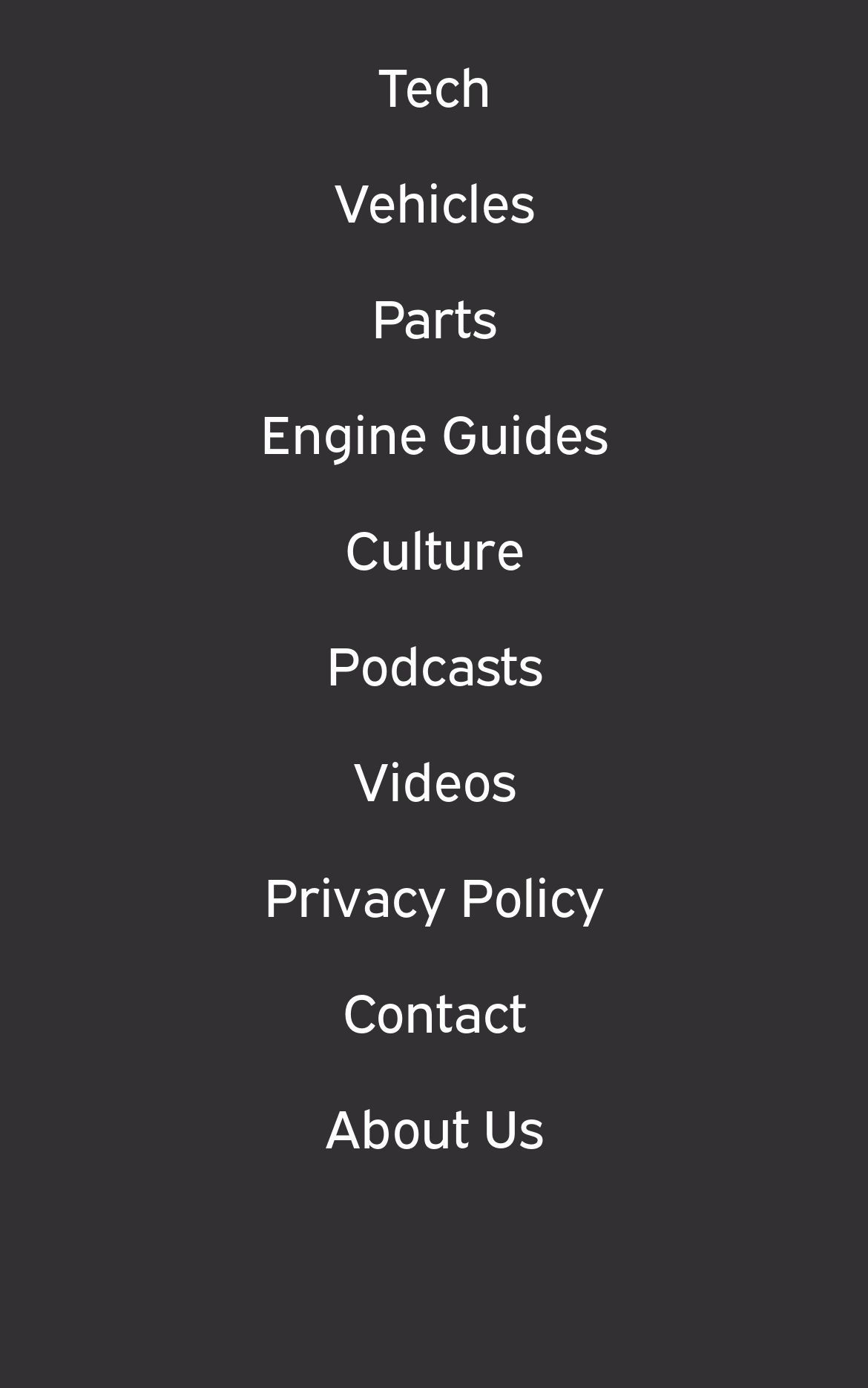Determine the bounding box coordinates of the element's region needed to click to follow the instruction: "click on Tech". Provide these coordinates as four float numbers between 0 and 1, formatted as [left, top, right, bottom].

[0.435, 0.033, 0.565, 0.091]